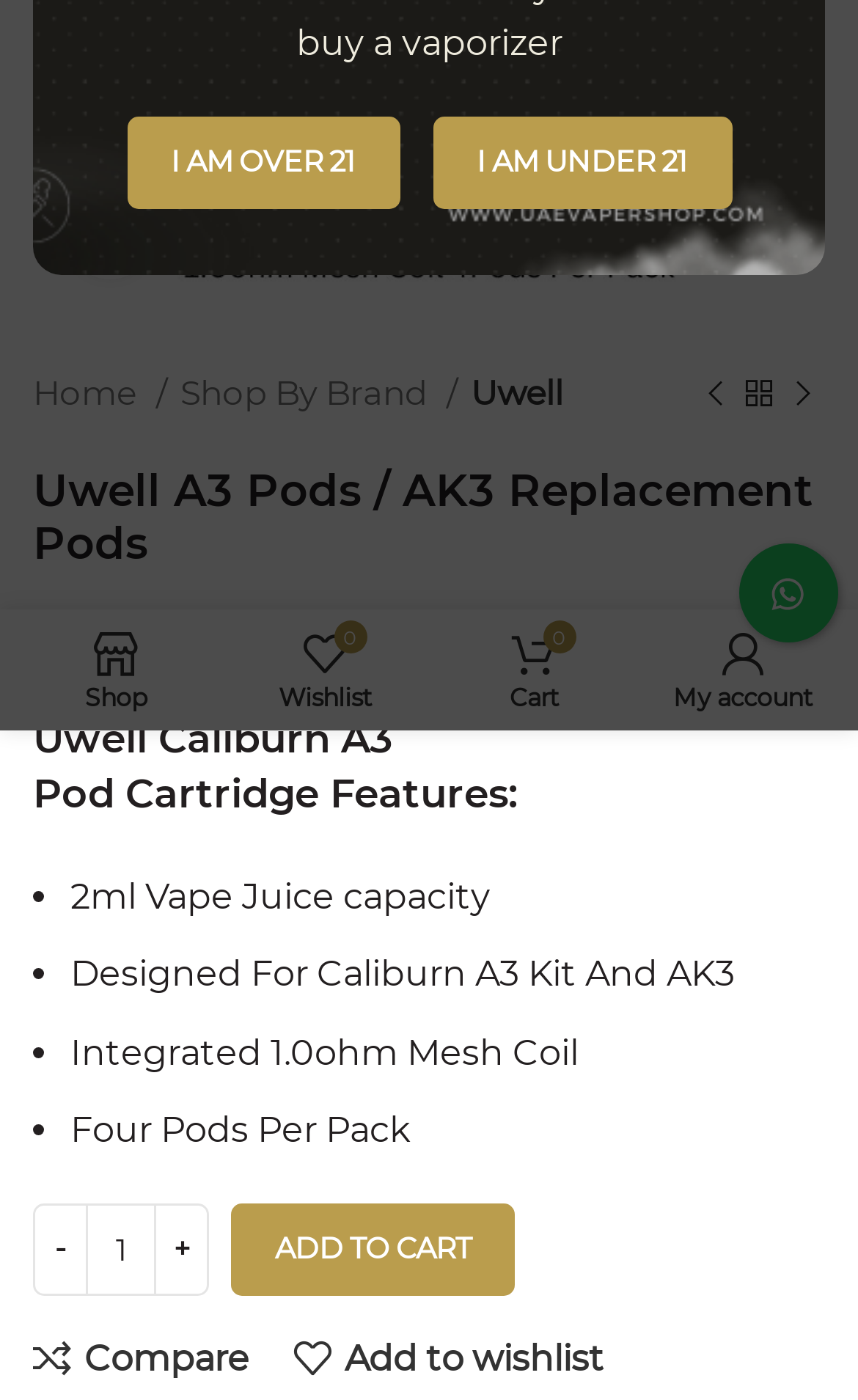For the given element description Shop, determine the bounding box coordinates of the UI element. The coordinates should follow the format (top-left x, top-left y, bottom-right x, bottom-right y) and be within the range of 0 to 1.

[0.013, 0.443, 0.256, 0.514]